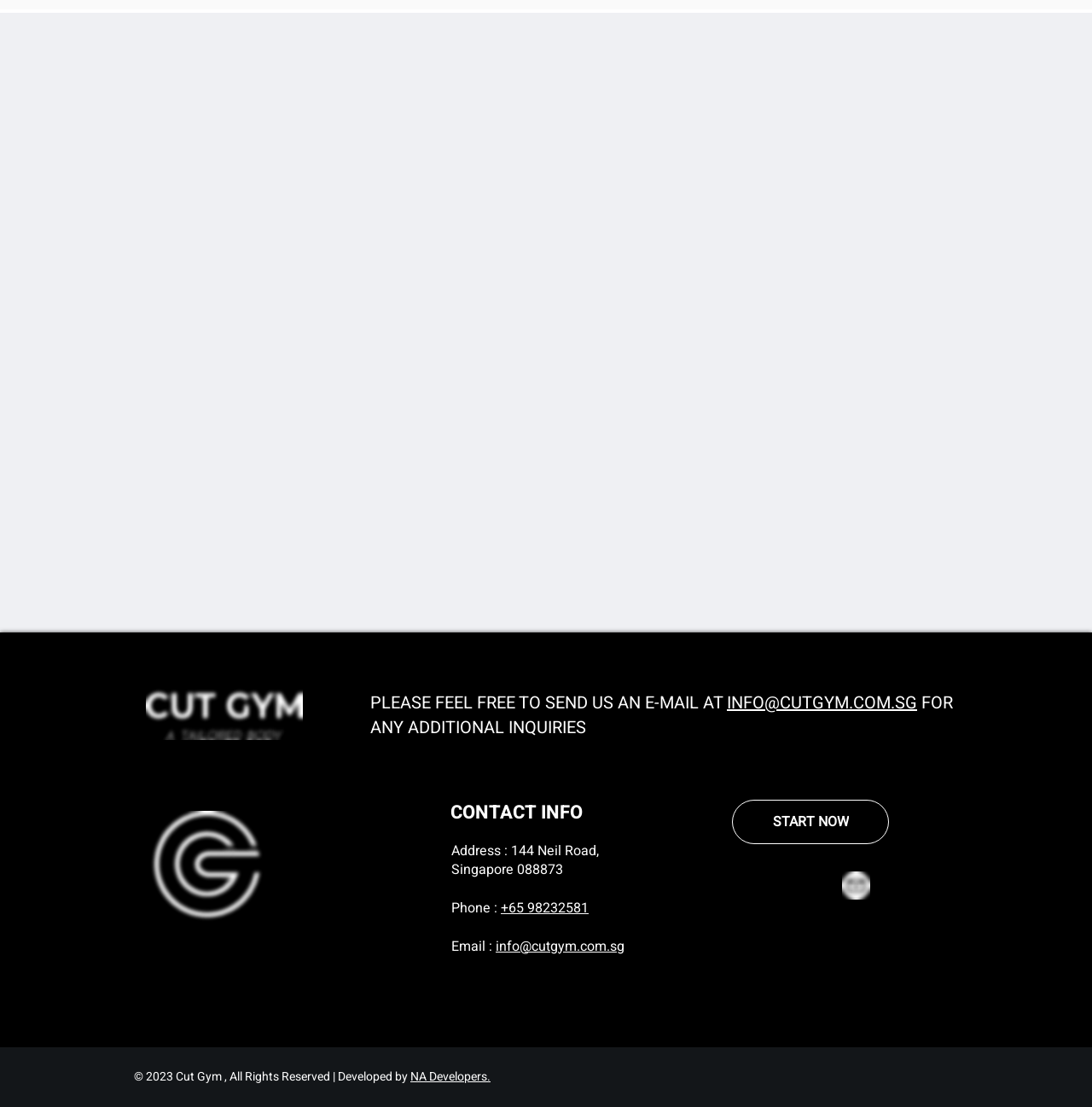Identify the bounding box of the UI element described as follows: "aria-label="Whatsapp"". Provide the coordinates as four float numbers in the range of 0 to 1 [left, top, right, bottom].

[0.738, 0.83, 0.763, 0.856]